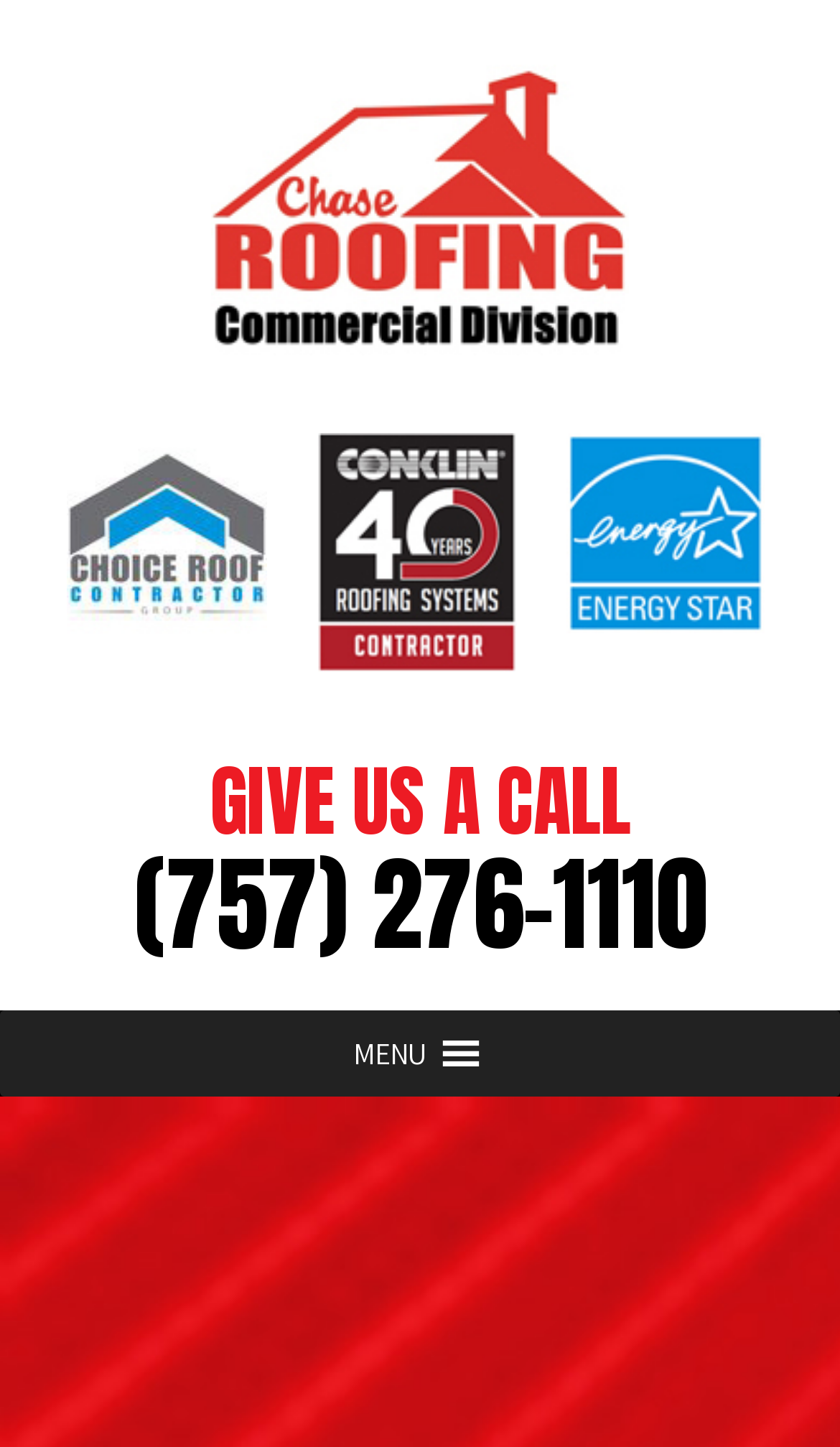Provide the text content of the webpage's main heading.

The Right Solution at the Right Price!